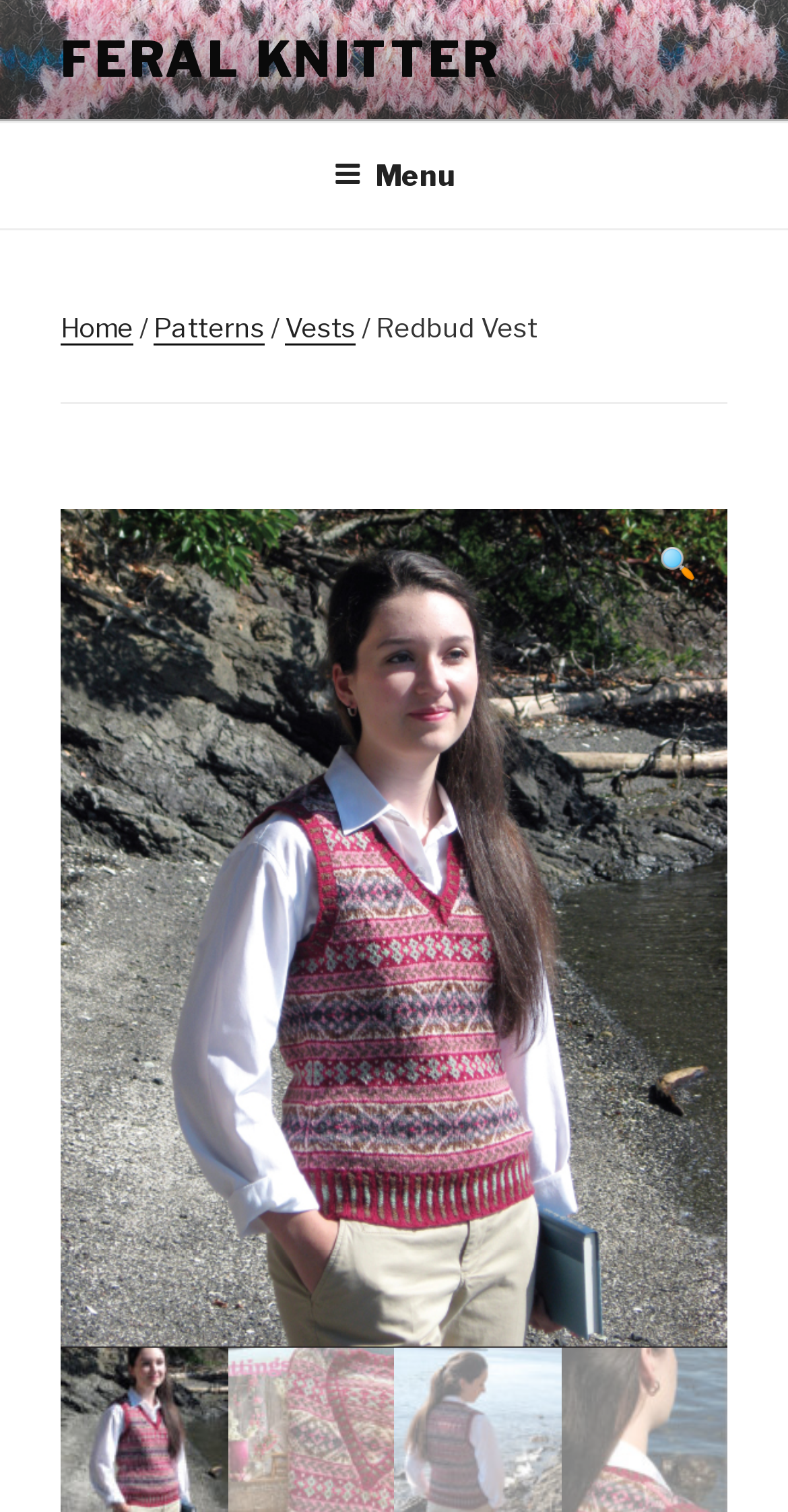Respond concisely with one word or phrase to the following query:
Is there a search function on the webpage?

Yes